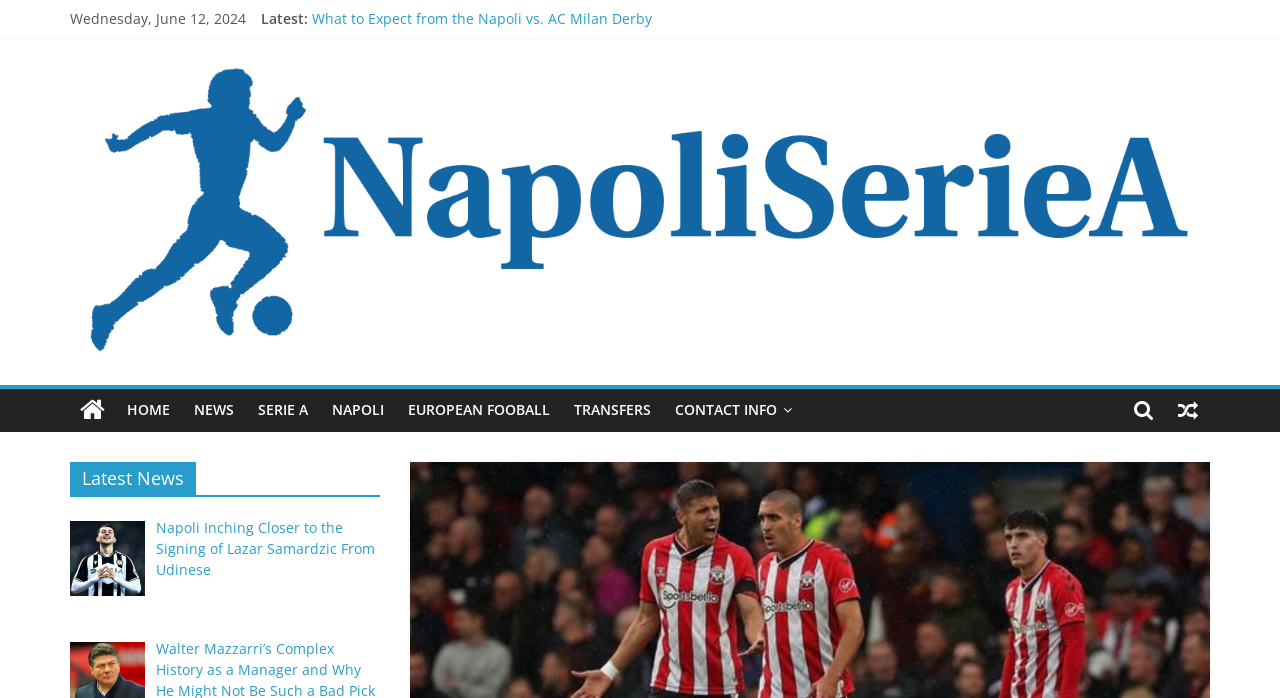Can you give a detailed response to the following question using the information from the image? How many social media links are there at the top of the webpage?

I found the social media links by looking at the top-right of the webpage, where there are two link elements with icons, one with a Facebook icon and one with a Twitter icon.